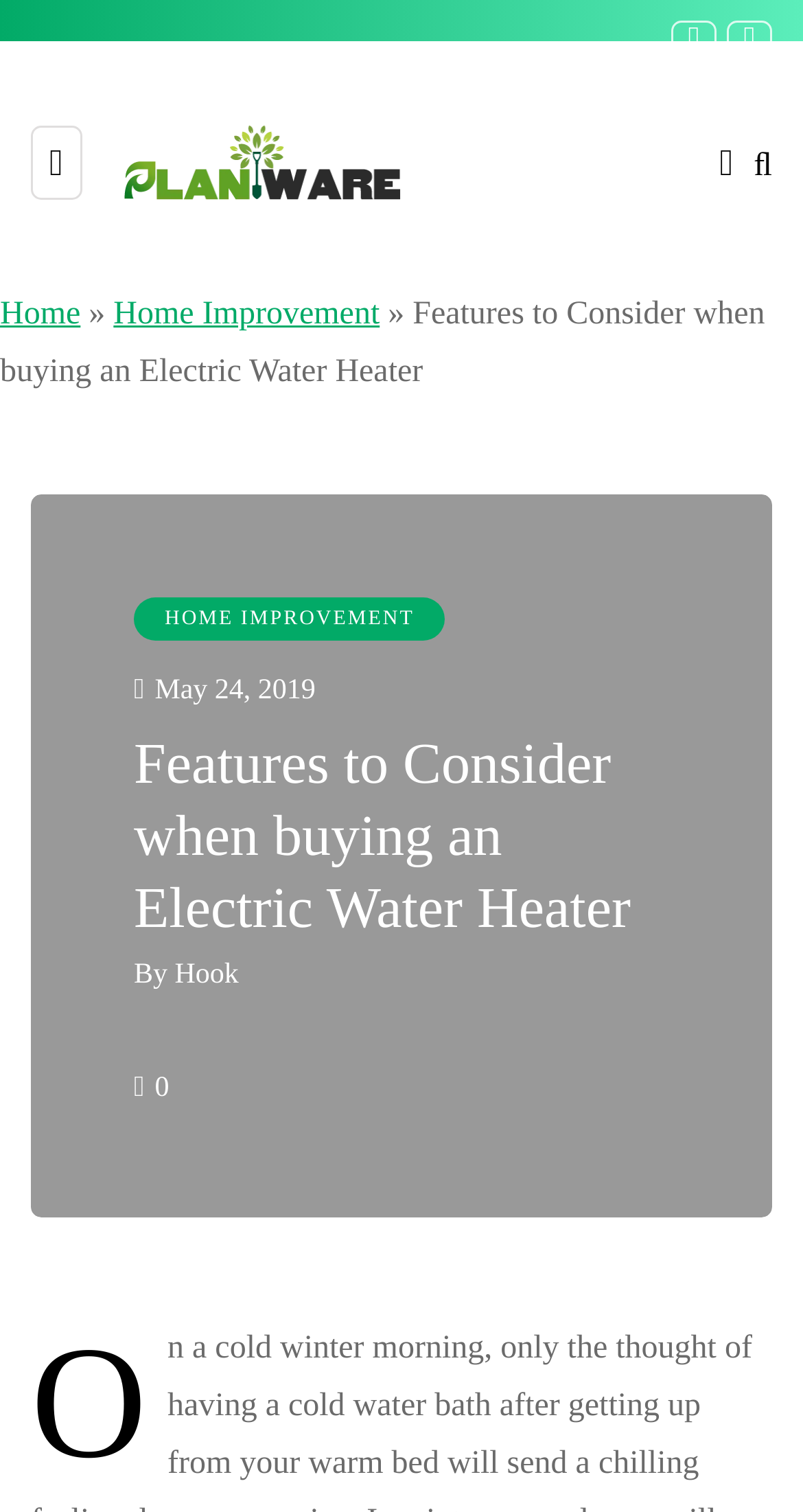Generate the title text from the webpage.

Features to Consider when buying an Electric Water Heater